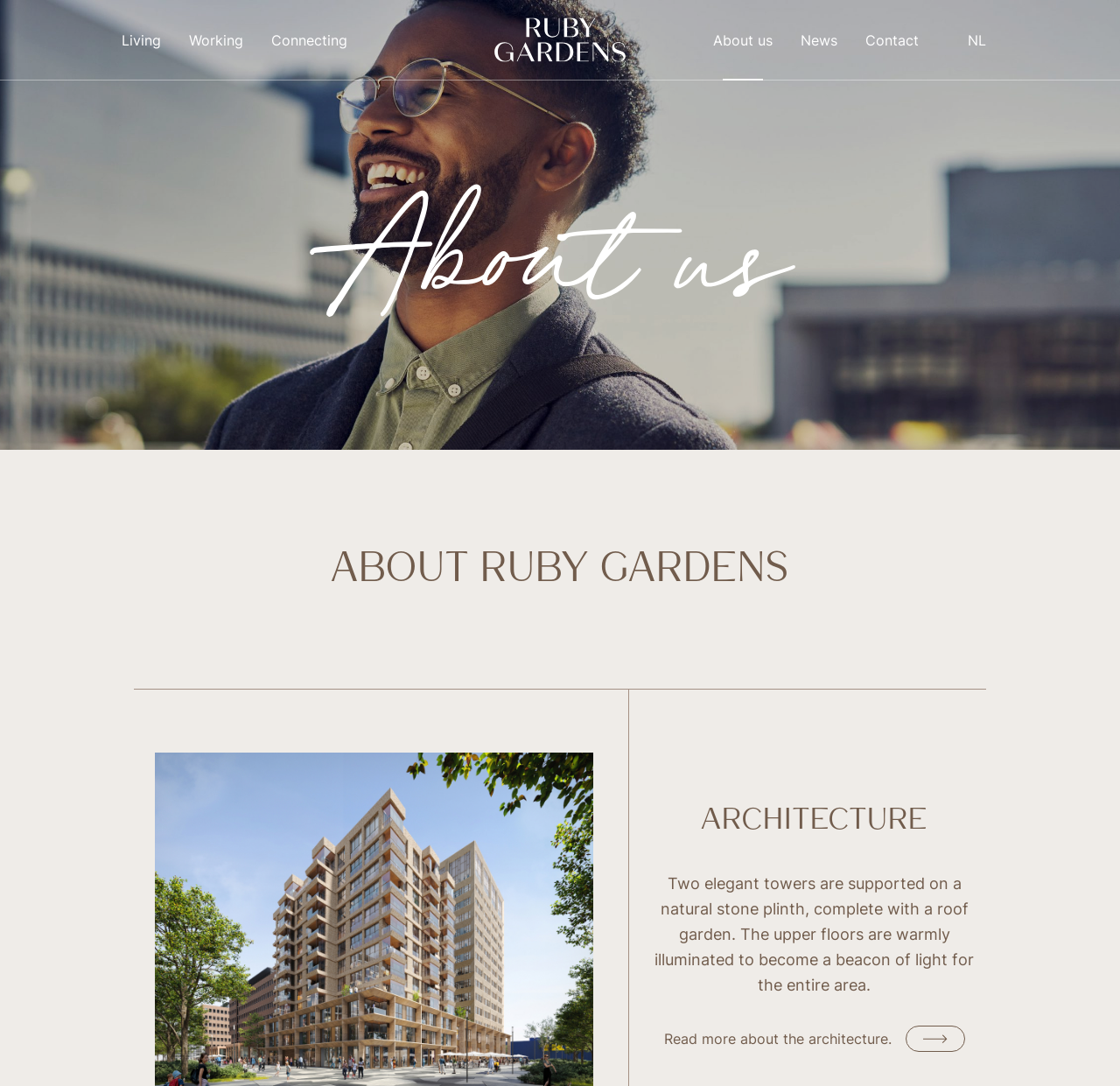Can you give a detailed response to the following question using the information from the image? What is the purpose of the roof garden?

The text 'Two elegant towers are supported on a natural stone plinth, complete with a roof garden.' implies that the roof garden is part of the plinth, suggesting that it completes the plinth.